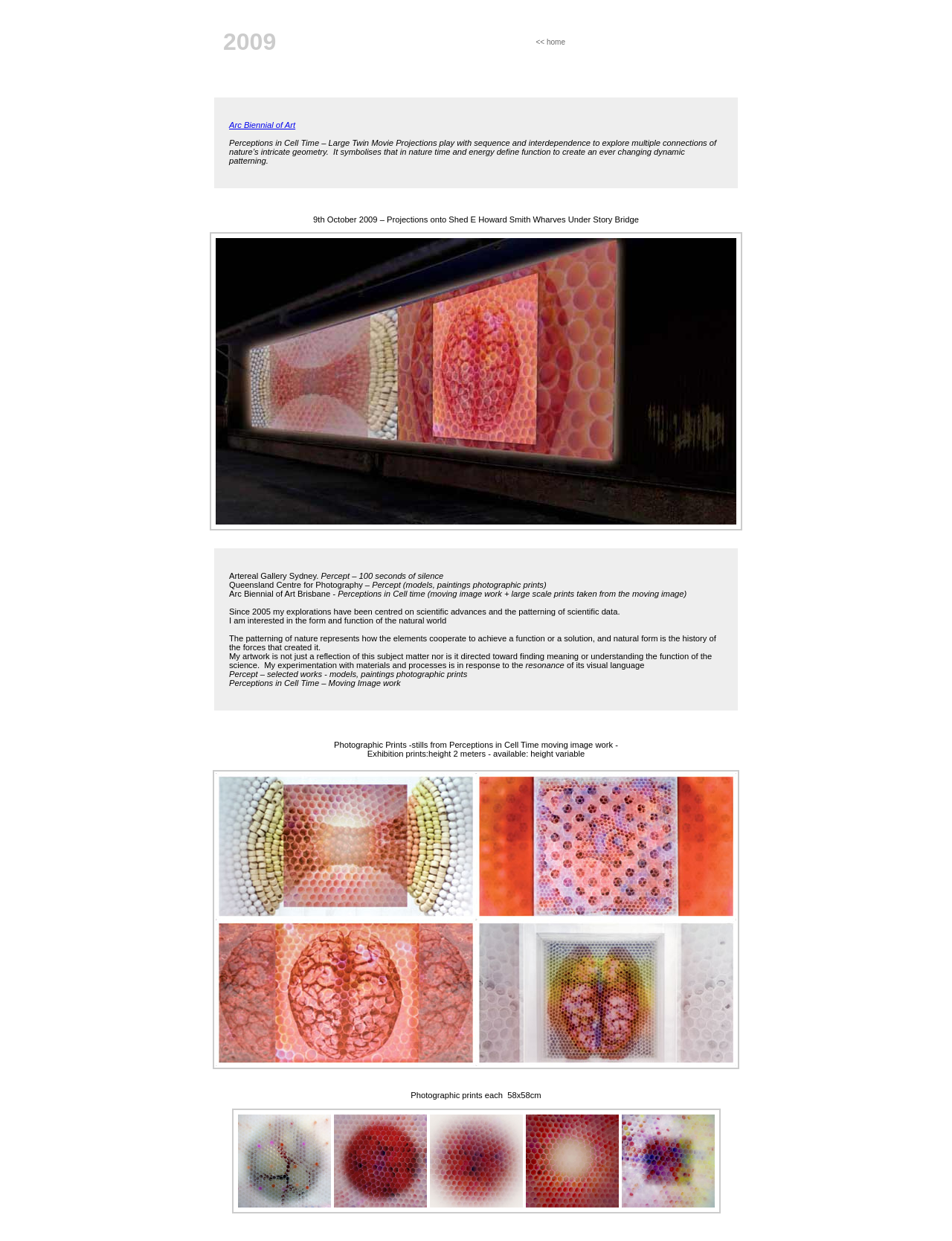Given the element description "Arc Biennial of Art", identify the bounding box of the corresponding UI element.

[0.241, 0.097, 0.31, 0.104]